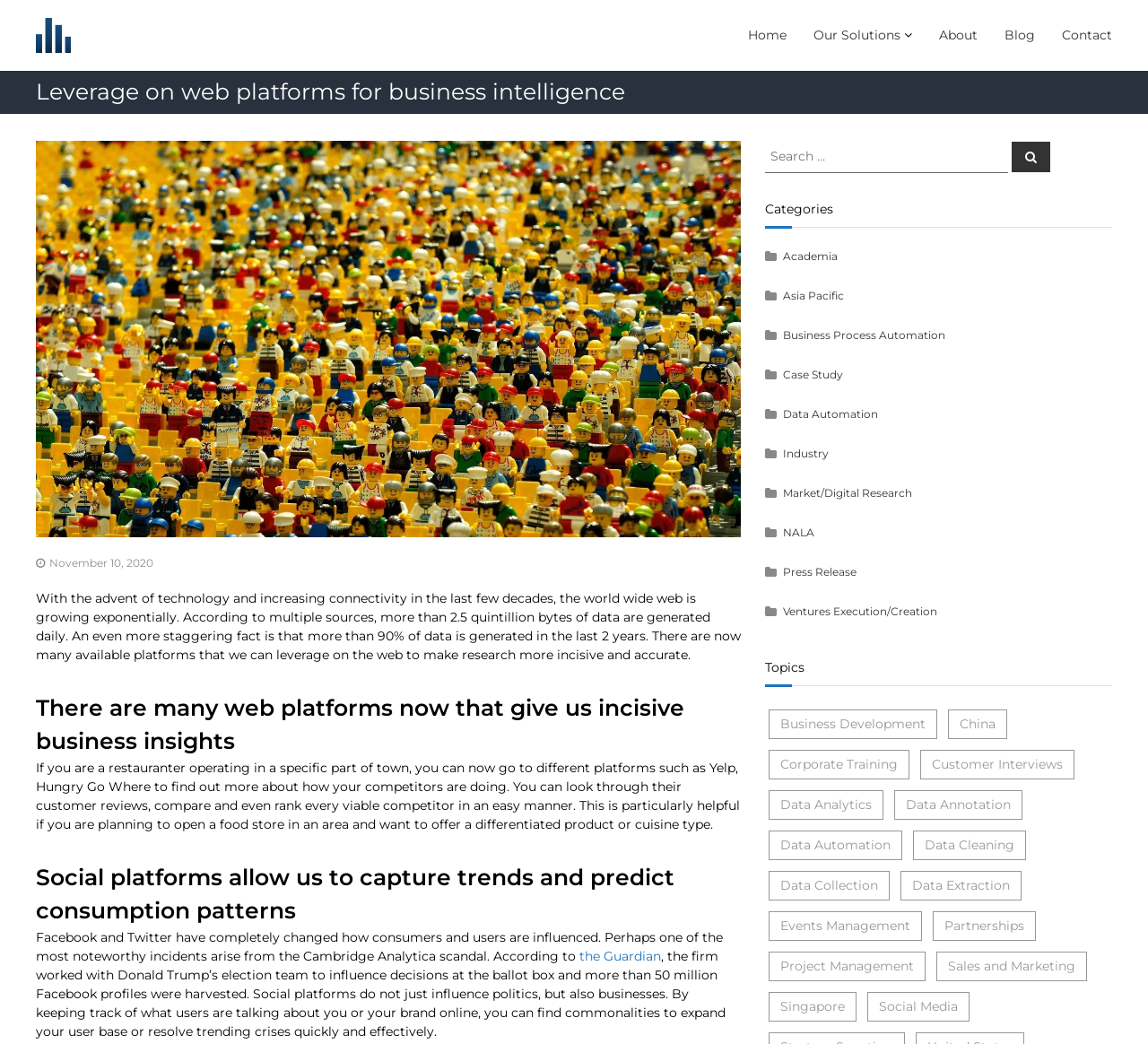Using the description: "Business Process Automation", identify the bounding box of the corresponding UI element in the screenshot.

[0.682, 0.314, 0.824, 0.327]